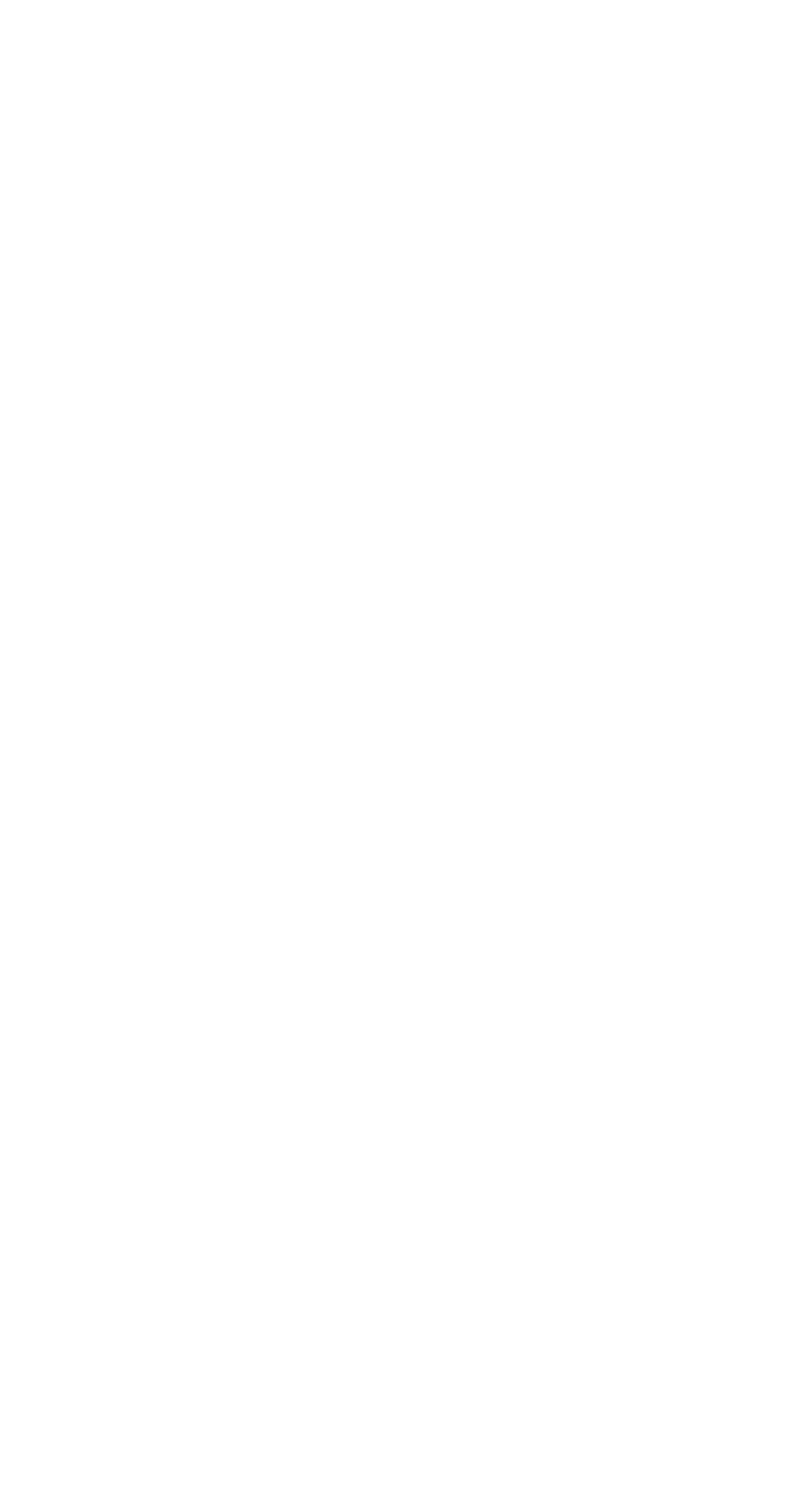Bounding box coordinates must be specified in the format (top-left x, top-left y, bottom-right x, bottom-right y). All values should be floating point numbers between 0 and 1. What are the bounding box coordinates of the UI element described as: Linkedin

[0.313, 0.791, 0.39, 0.833]